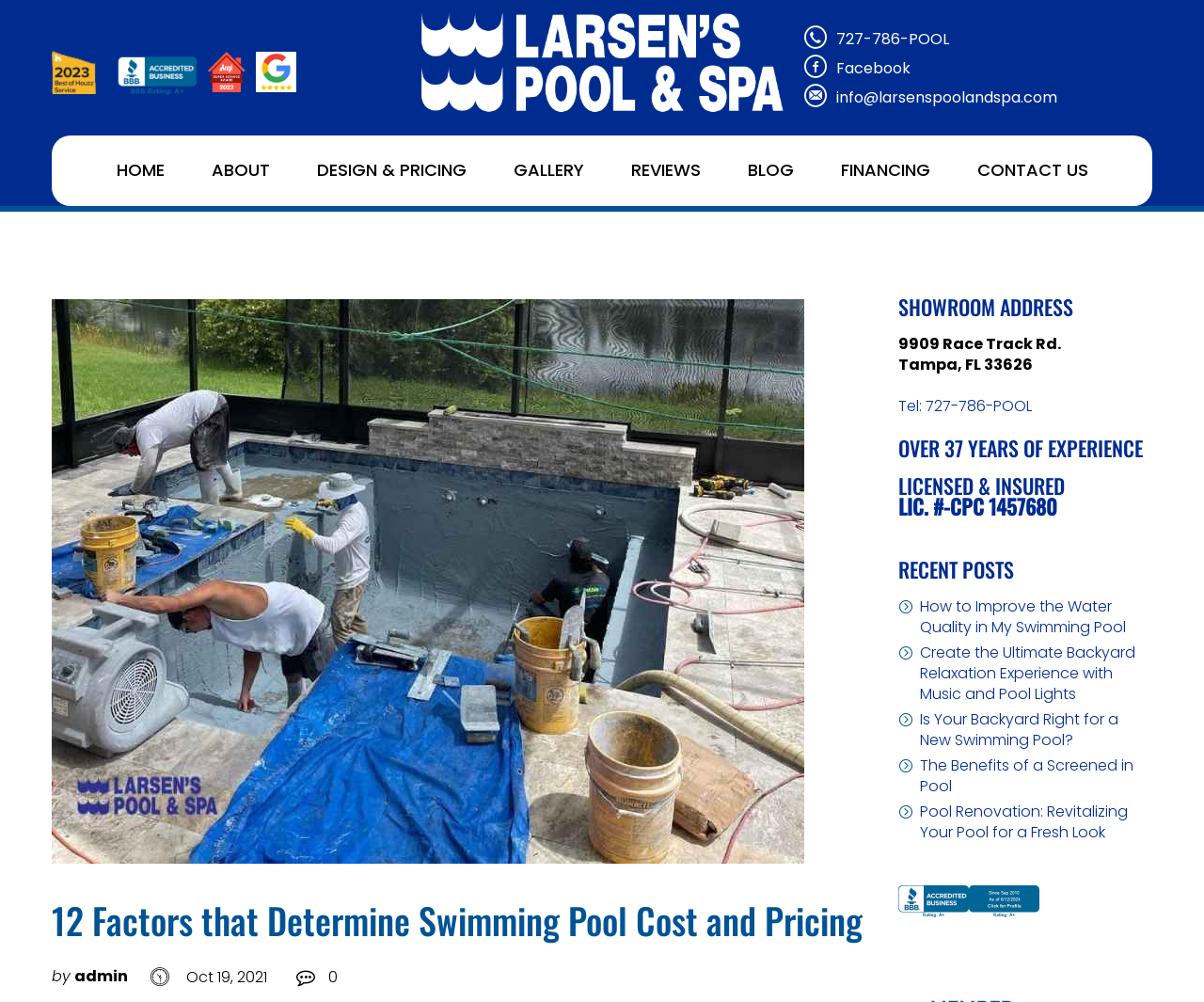Find the bounding box coordinates for the element that must be clicked to complete the instruction: "Contact us through email". The coordinates should be four float numbers between 0 and 1, indicated as [left, top, right, bottom].

[0.695, 0.086, 0.878, 0.108]